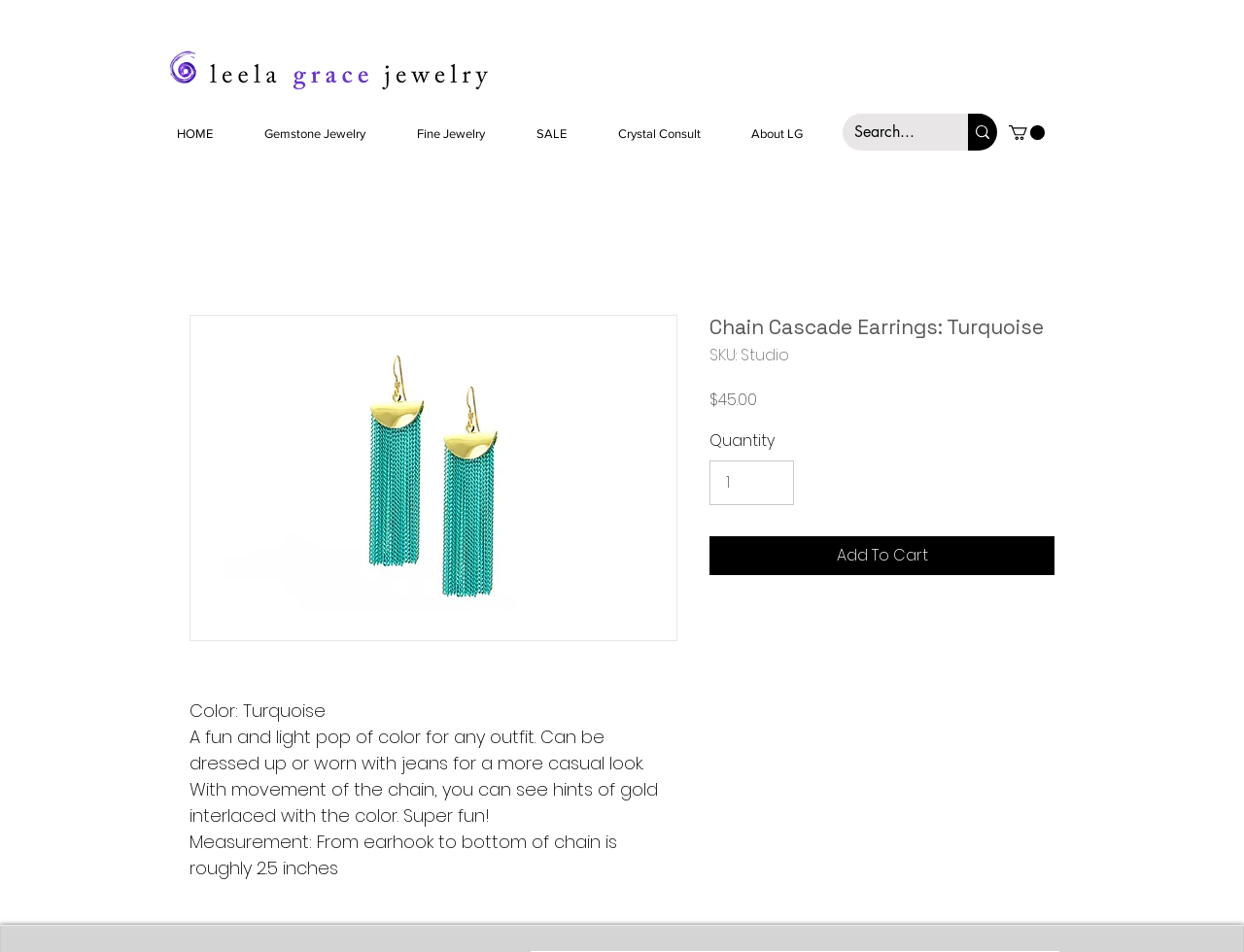Locate the bounding box coordinates of the element you need to click to accomplish the task described by this instruction: "Add to cart".

[0.57, 0.563, 0.848, 0.604]